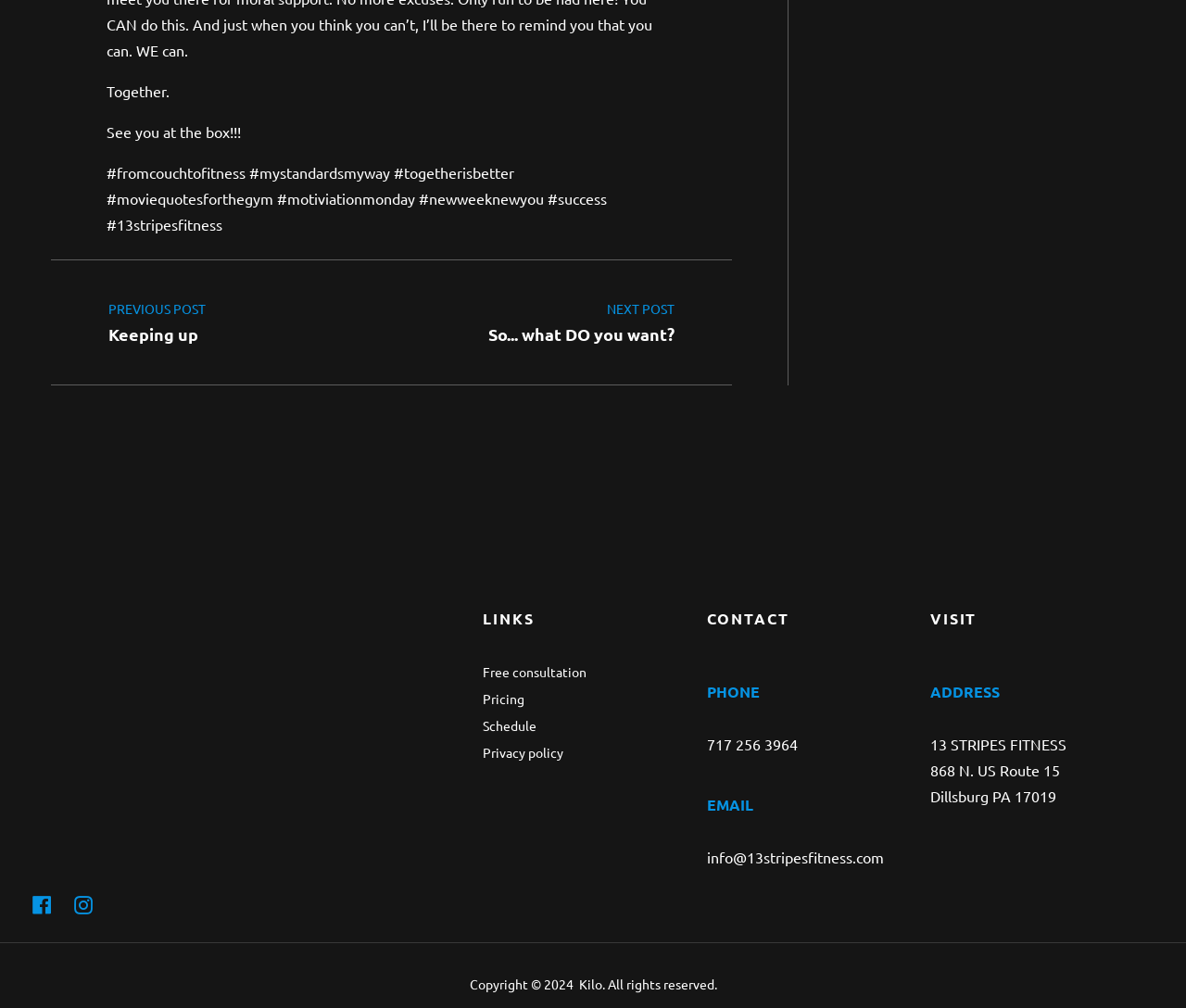Refer to the image and provide an in-depth answer to the question:
What is the address of 13 STRIPES FITNESS?

The address can be found in the 'VISIT' section of the footer, under the 'ADDRESS' heading, which is located in the 'Footer Widget 3'.